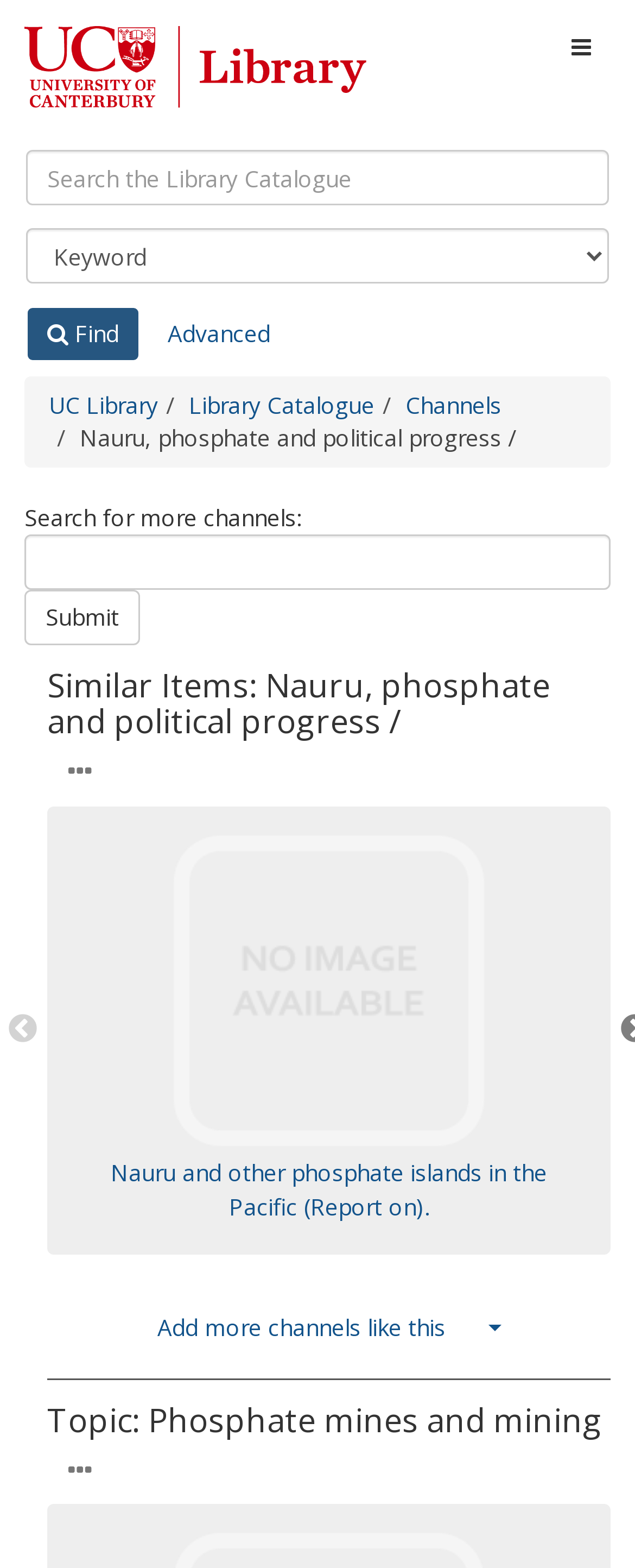Determine the bounding box coordinates of the section I need to click to execute the following instruction: "Search for channels". Provide the coordinates as four float numbers between 0 and 1, i.e., [left, top, right, bottom].

[0.041, 0.095, 0.959, 0.232]